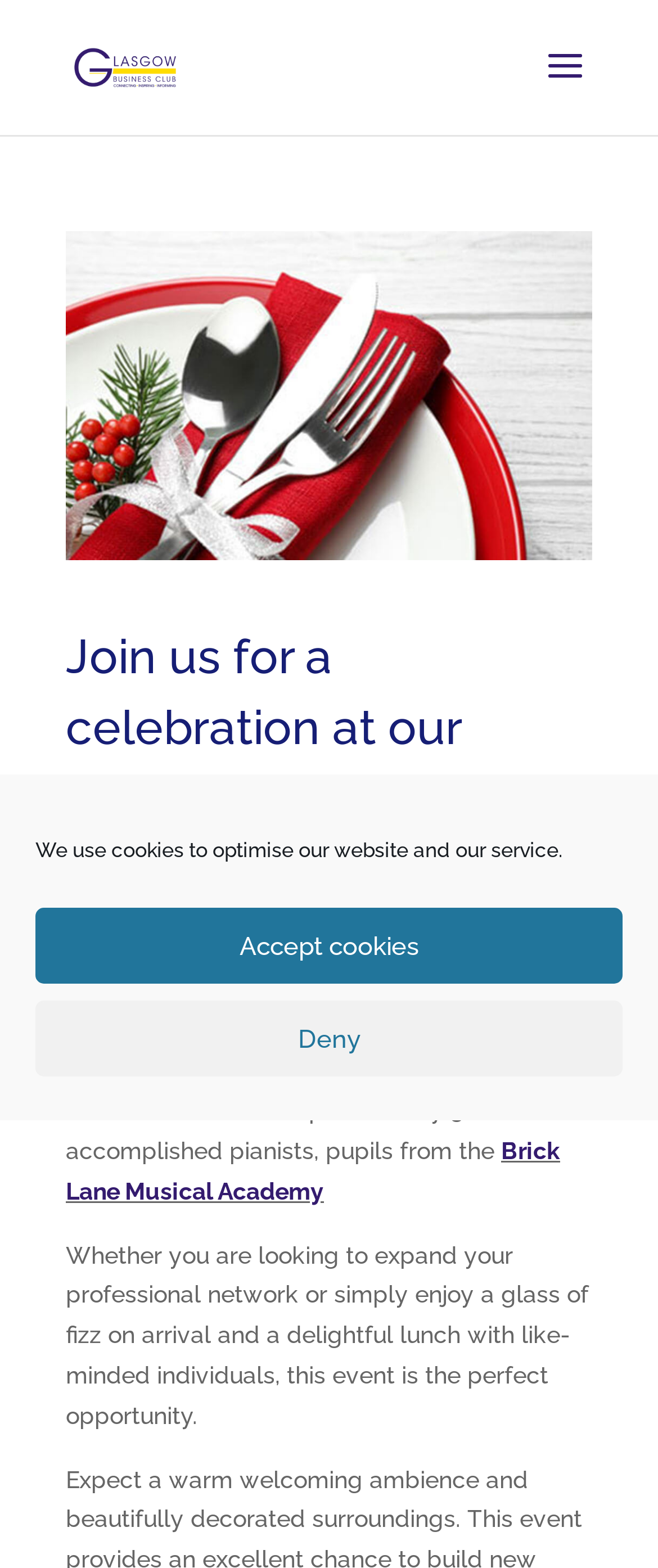What is the event venue?
Please give a detailed and thorough answer to the question, covering all relevant points.

The webpage mentions 'Venue: The House for An Art Lover', which clearly indicates the event venue.